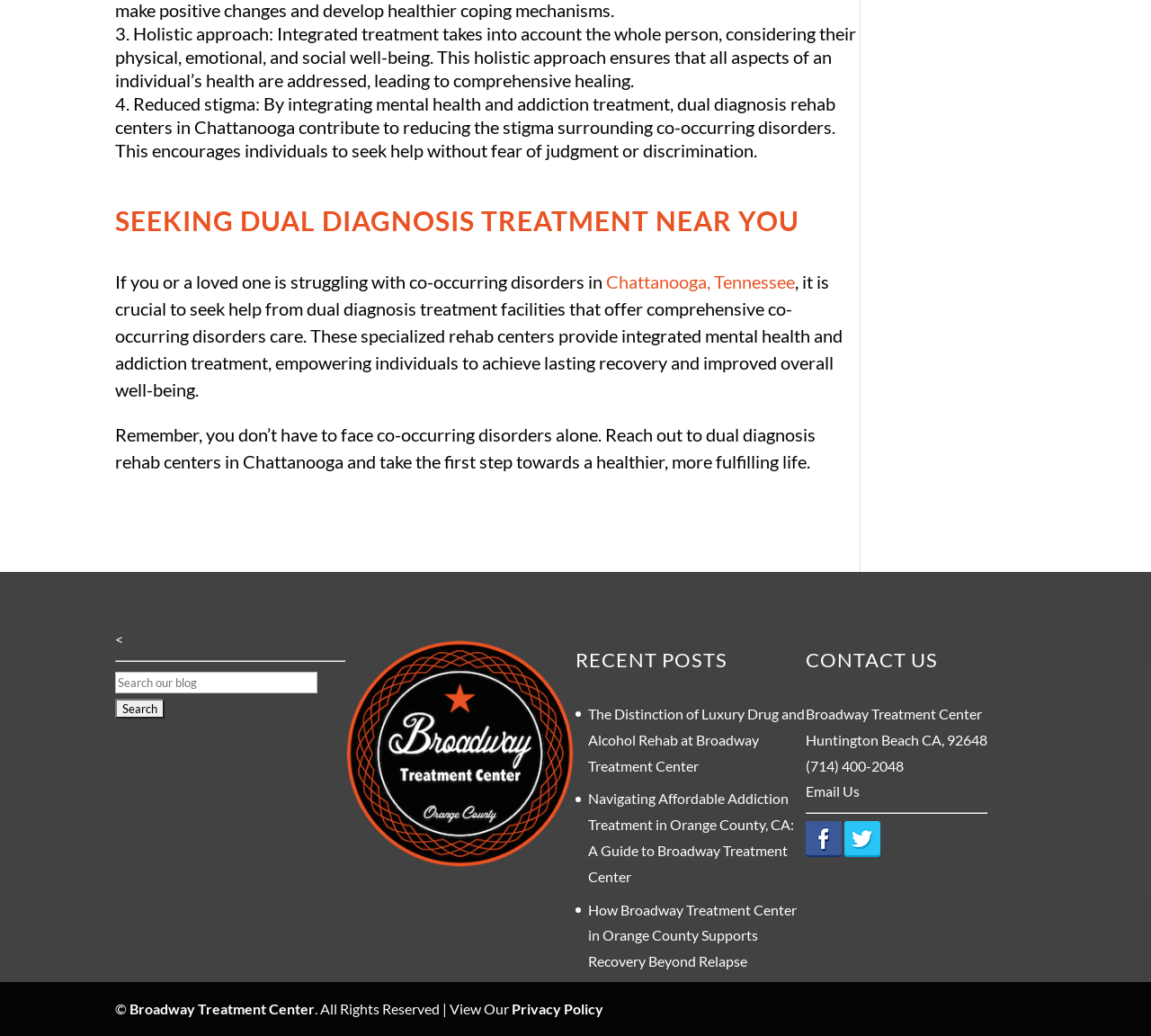Please locate the bounding box coordinates of the element that should be clicked to achieve the given instruction: "Contact us via phone".

[0.7, 0.731, 0.785, 0.747]